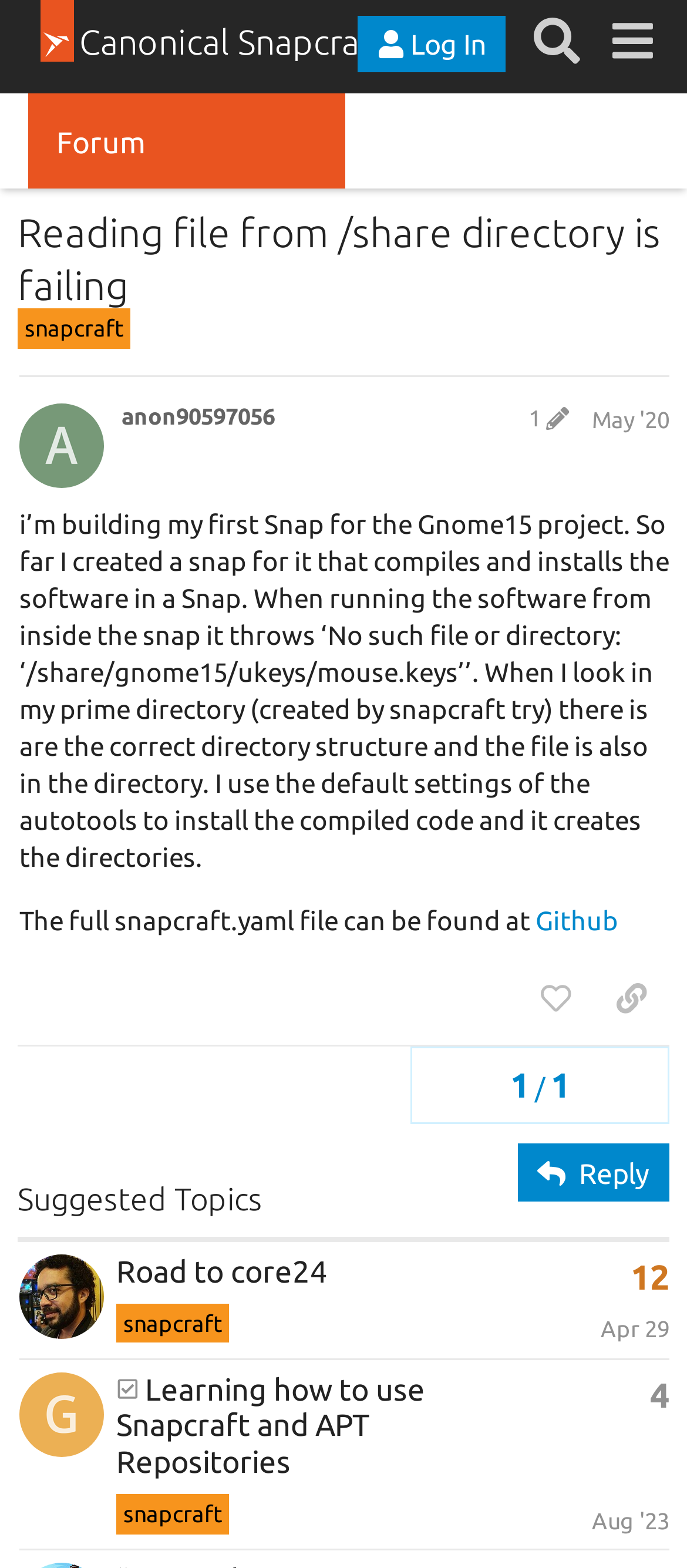Answer the following query with a single word or phrase:
What is the category of the discussion about snapcraft software?

snapcraft